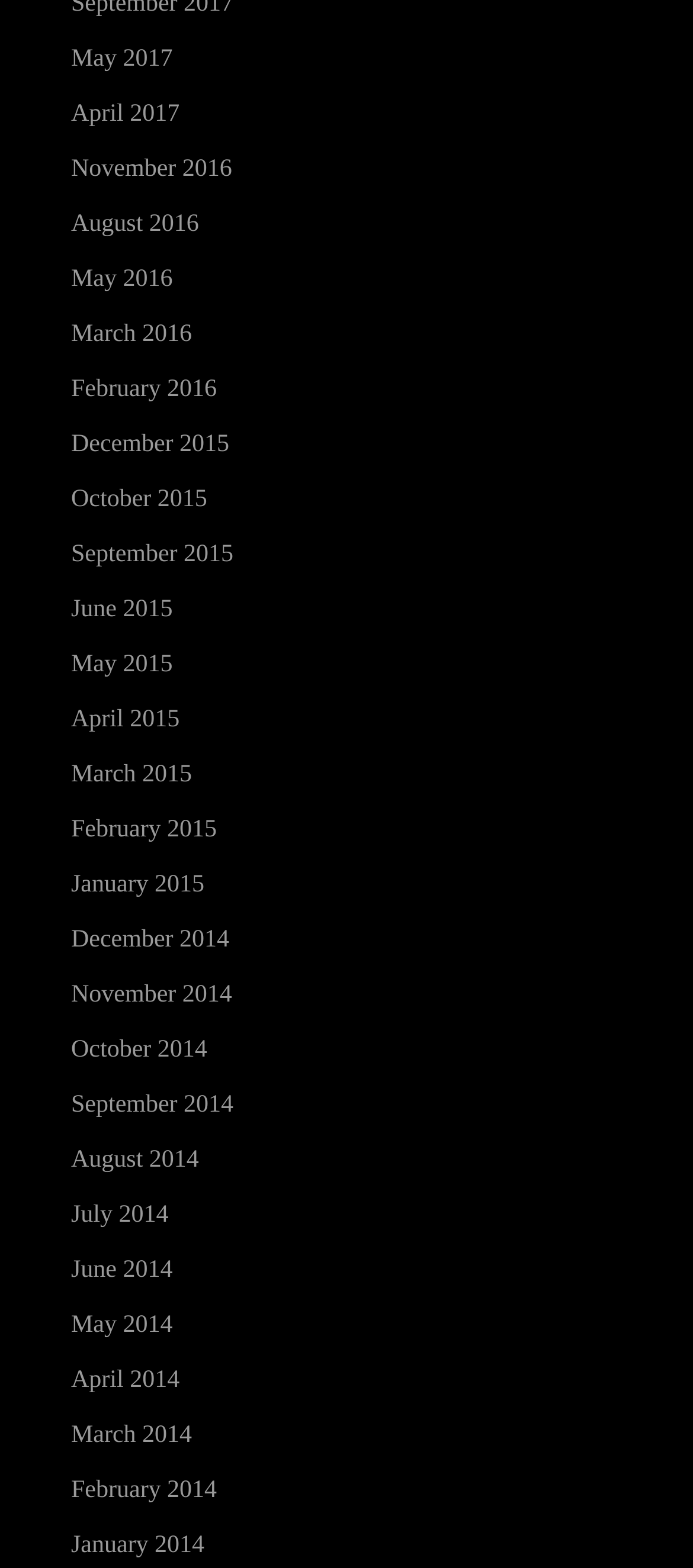Answer the following query concisely with a single word or phrase:
What is the latest month available on this webpage?

May 2017